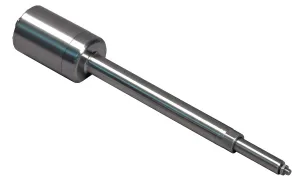What is the purpose of the actuator's design?
Provide a concise answer using a single word or phrase based on the image.

Reliability in motion control